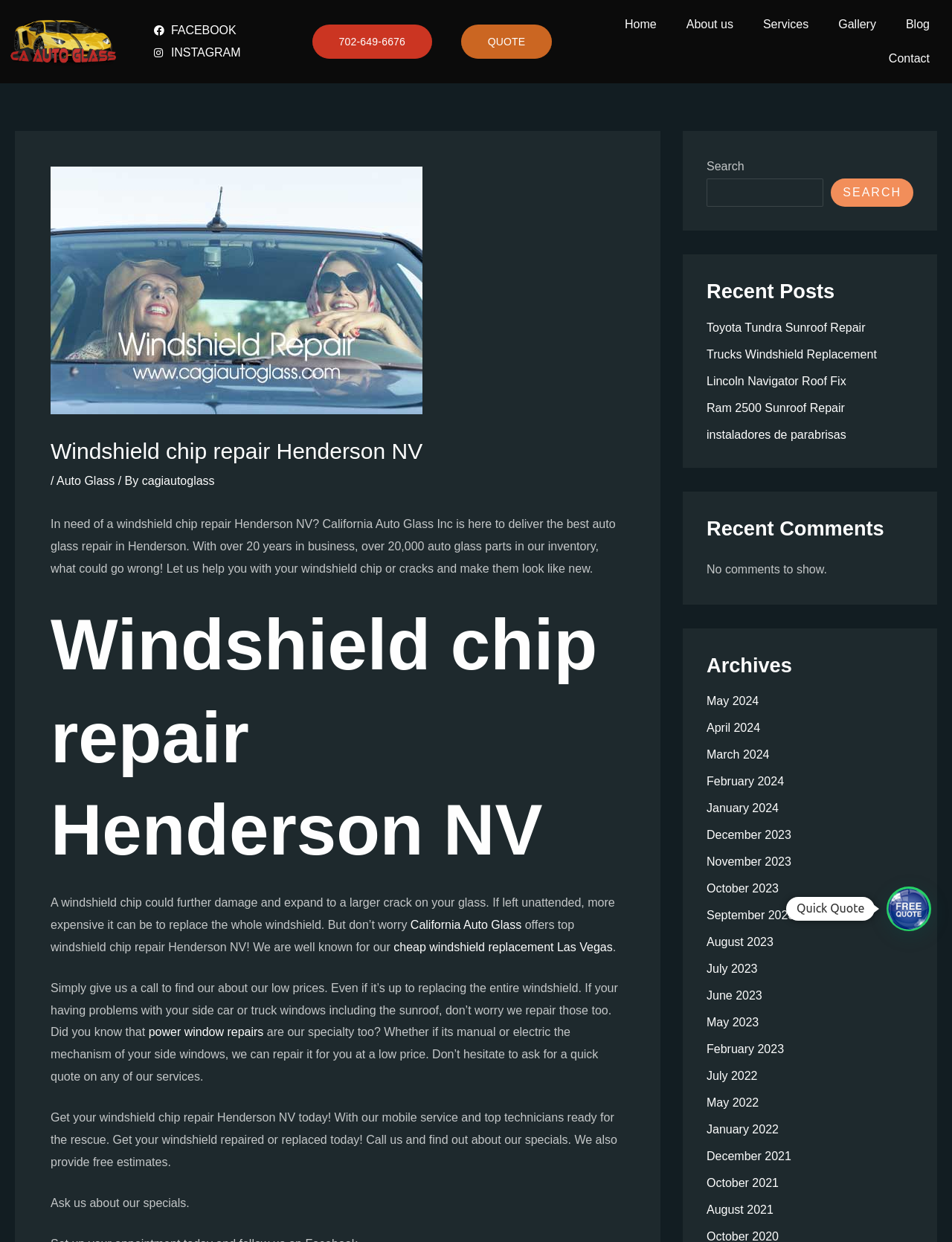Please provide a short answer using a single word or phrase for the question:
What services does California Auto Glass offer?

Windshield chip repair, power window repairs